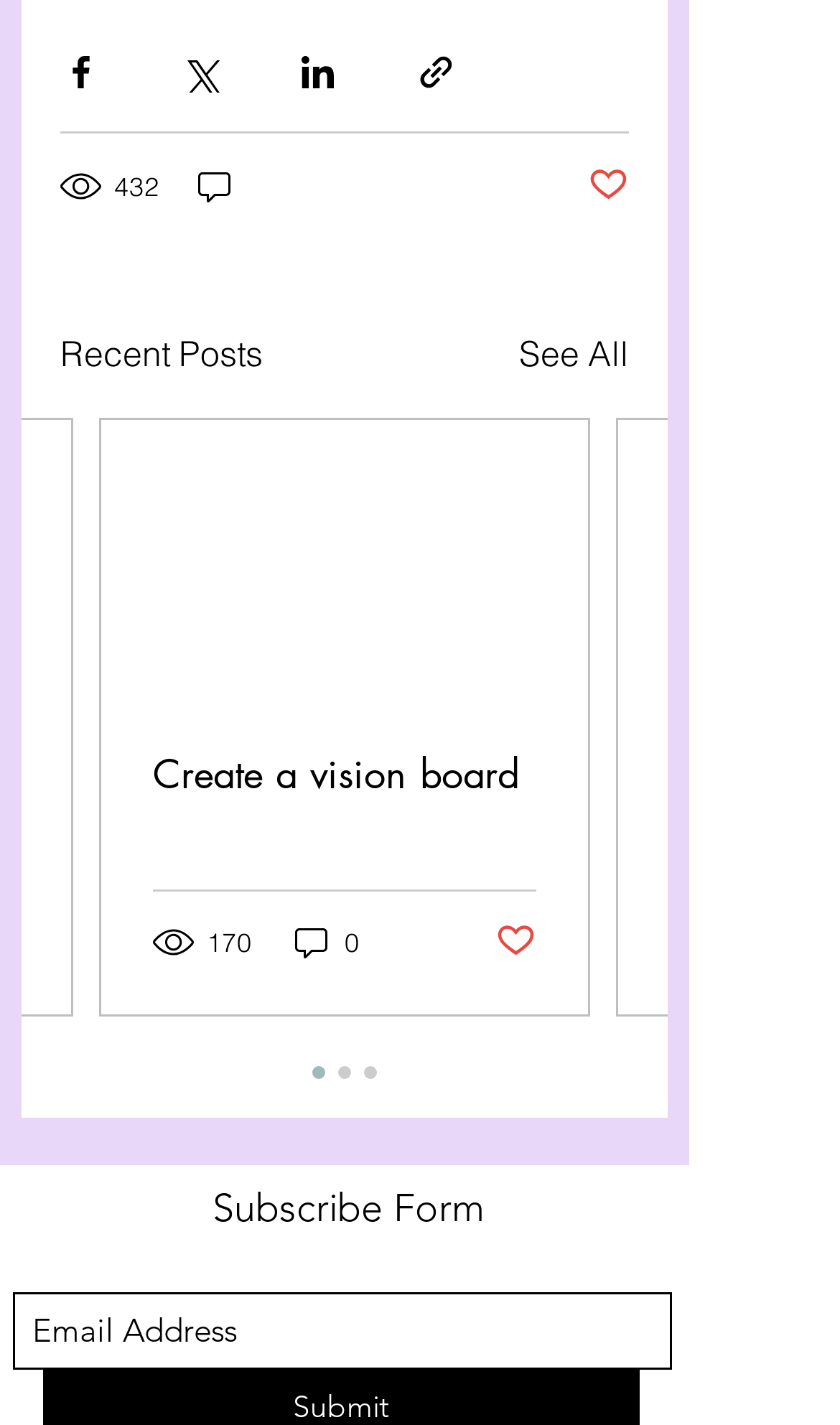Please find the bounding box coordinates of the element that needs to be clicked to perform the following instruction: "Create a vision board". The bounding box coordinates should be four float numbers between 0 and 1, represented as [left, top, right, bottom].

[0.182, 0.524, 0.638, 0.56]